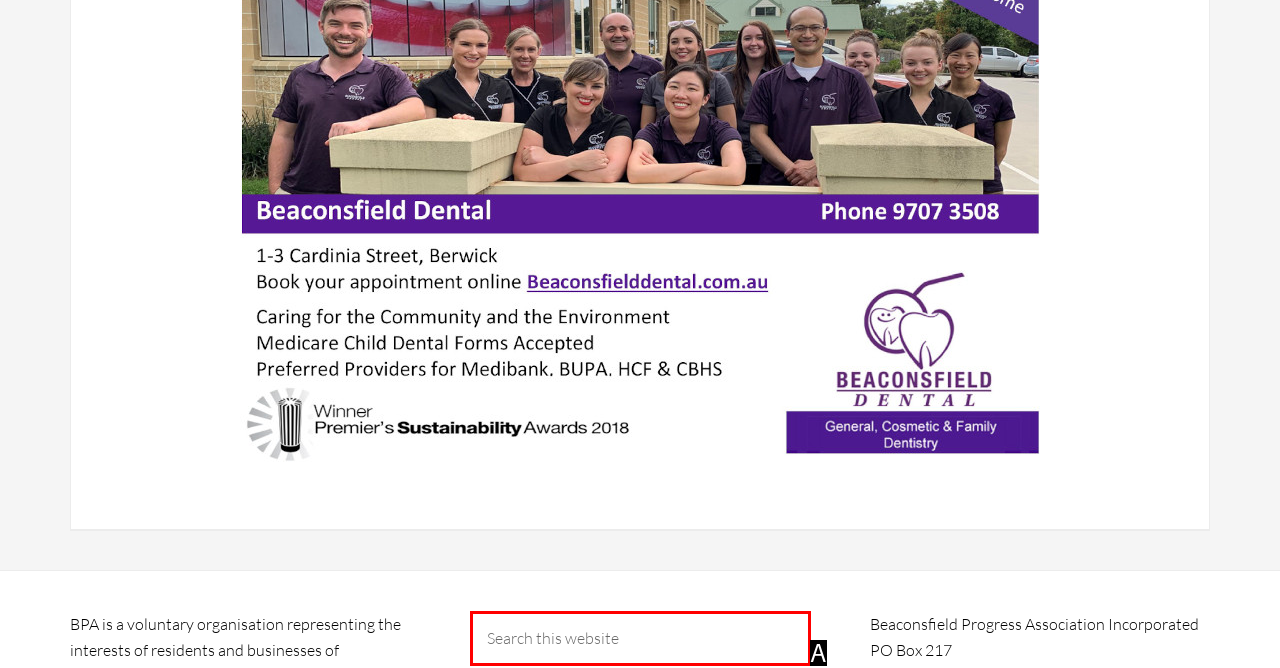Based on the description: name="s" placeholder="Search this website", select the HTML element that fits best. Provide the letter of the matching option.

A